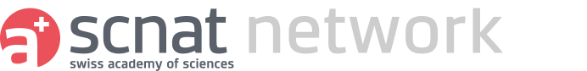Illustrate the scene in the image with a detailed description.

The image features the logo of the SCNAT Network, which is associated with the Swiss Academy of Sciences. The logo combines a prominent red and white symbol resembling an "A+" alongside the word "scnat" in a bold typeface, with "network" appearing in a lighter gray shade, emphasizing the collaborative nature of the organization. Beneath these terms, the phrase "swiss academy of sciences" is subtly included, providing context about its institutional affiliation. This logo represents the network's commitment to fostering scientific collaboration and knowledge-sharing across various disciplines in Switzerland.